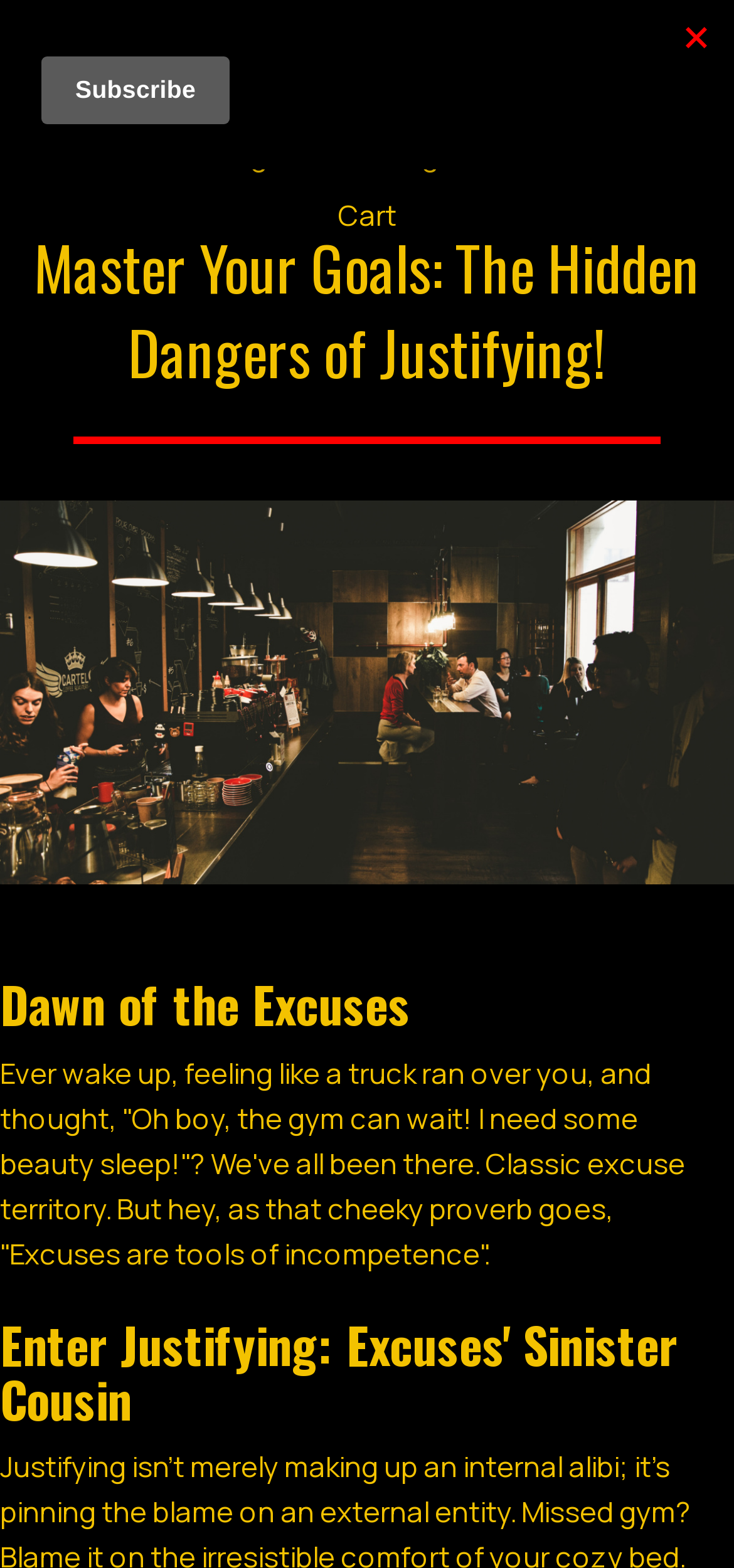Provide the bounding box coordinates, formatted as (top-left x, top-left y, bottom-right x, bottom-right y), with all values being floating point numbers between 0 and 1. Identify the bounding box of the UI element that matches the description: Blog Posts

[0.518, 0.082, 0.708, 0.12]